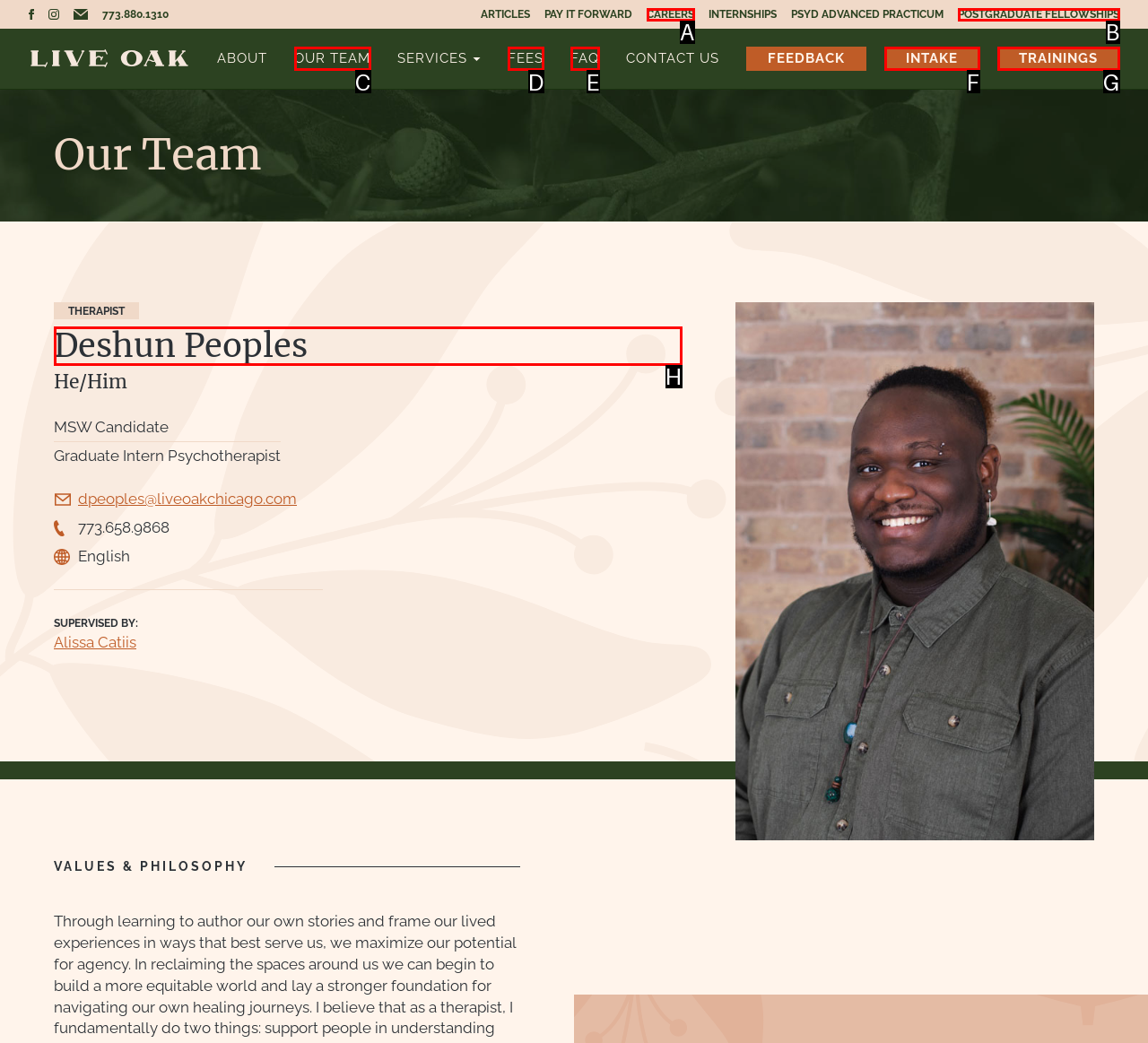Which option should be clicked to execute the following task: Learn about Deshun Peoples' profile? Respond with the letter of the selected option.

H